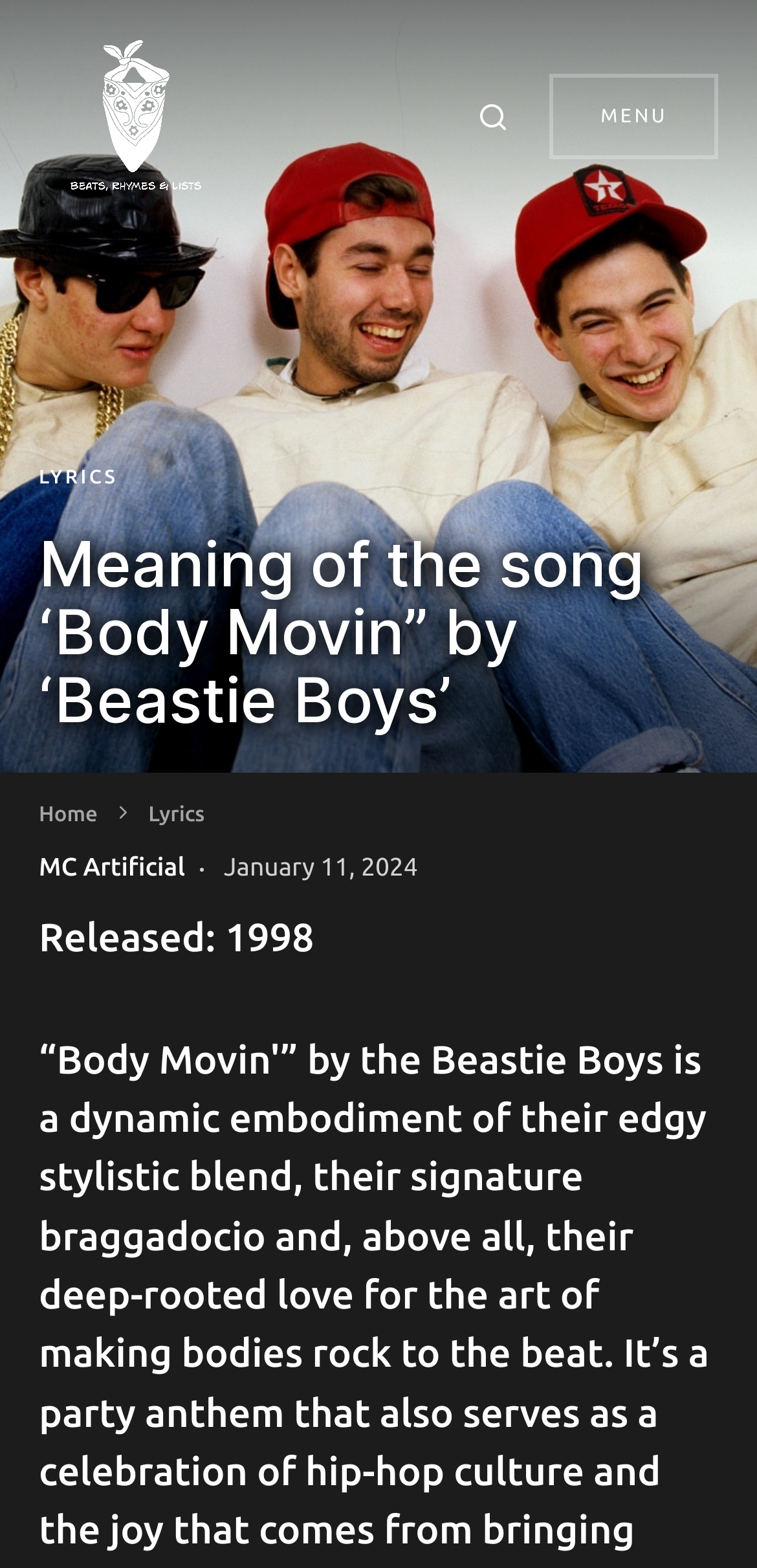What is the name of the band?
From the image, respond using a single word or phrase.

Beastie Boys